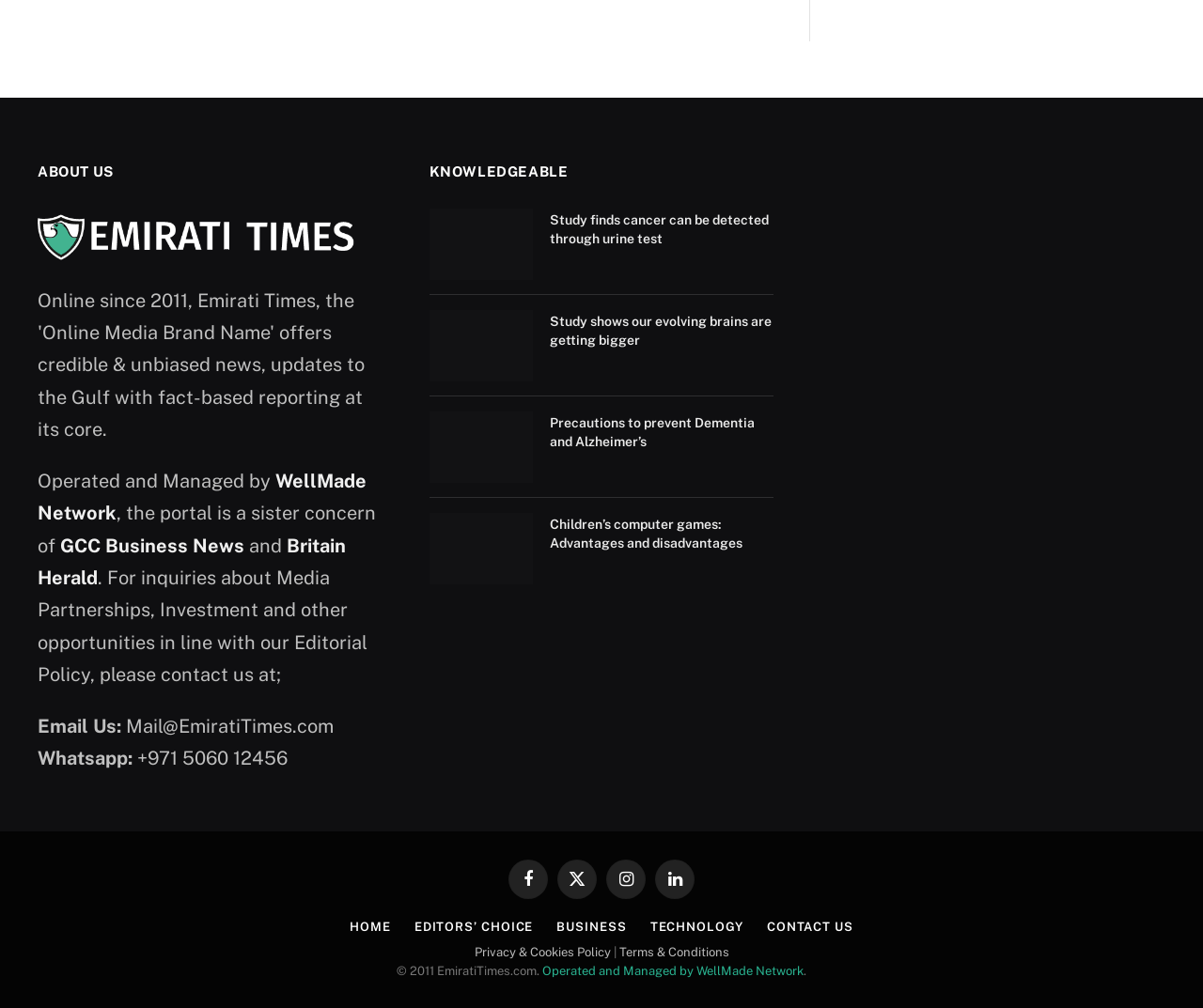Answer with a single word or phrase: 
What are the social media platforms available?

Facebook, Twitter, Instagram, LinkedIn